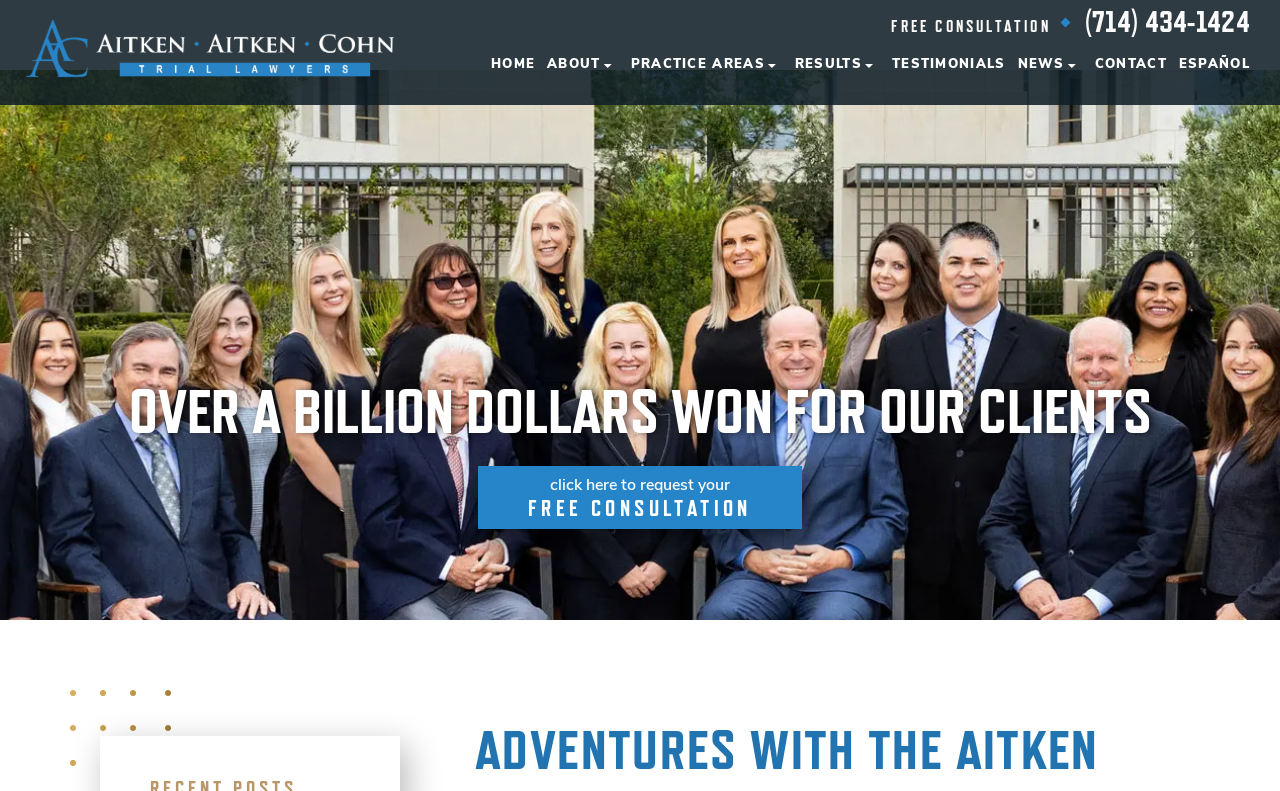Can you identify the bounding box coordinates of the clickable region needed to carry out this instruction: 'Call the phone number'? The coordinates should be four float numbers within the range of 0 to 1, stated as [left, top, right, bottom].

[0.847, 0.009, 0.977, 0.047]